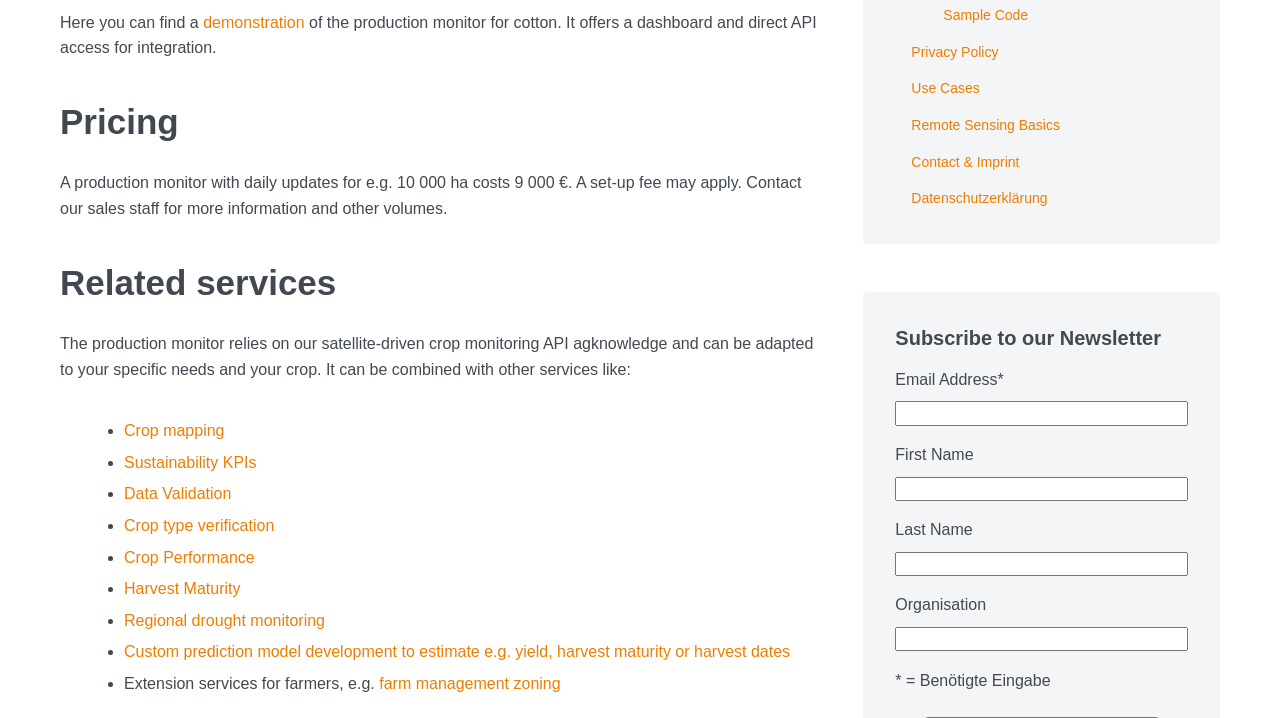Please identify the bounding box coordinates of the element's region that needs to be clicked to fulfill the following instruction: "Enter email address in the 'Email Address' field". The bounding box coordinates should consist of four float numbers between 0 and 1, i.e., [left, top, right, bottom].

[0.699, 0.559, 0.928, 0.593]